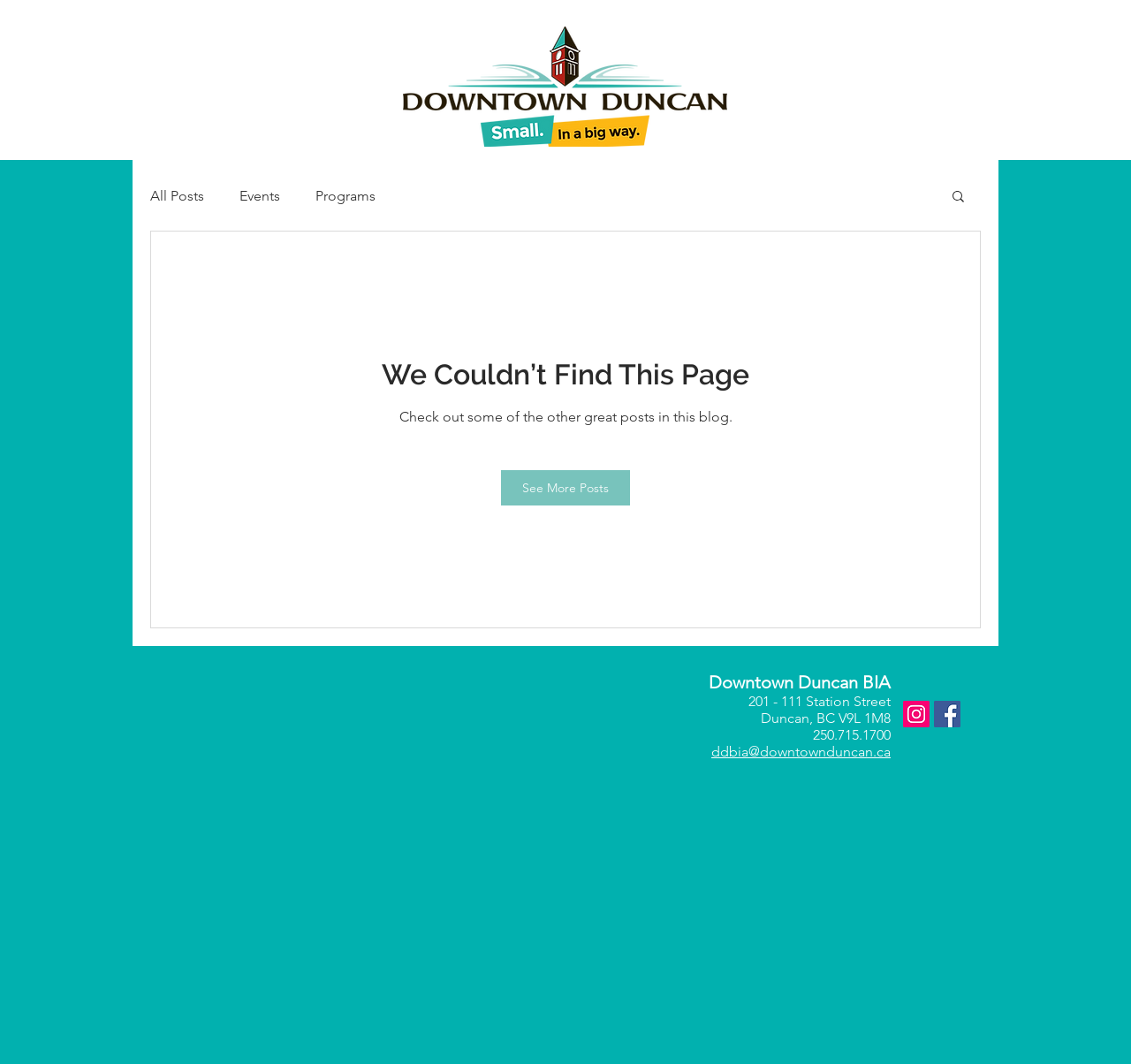Using the provided element description, identify the bounding box coordinates as (top-left x, top-left y, bottom-right x, bottom-right y). Ensure all values are between 0 and 1. Description: aria-label="Instagram Social Icon"

[0.798, 0.659, 0.822, 0.684]